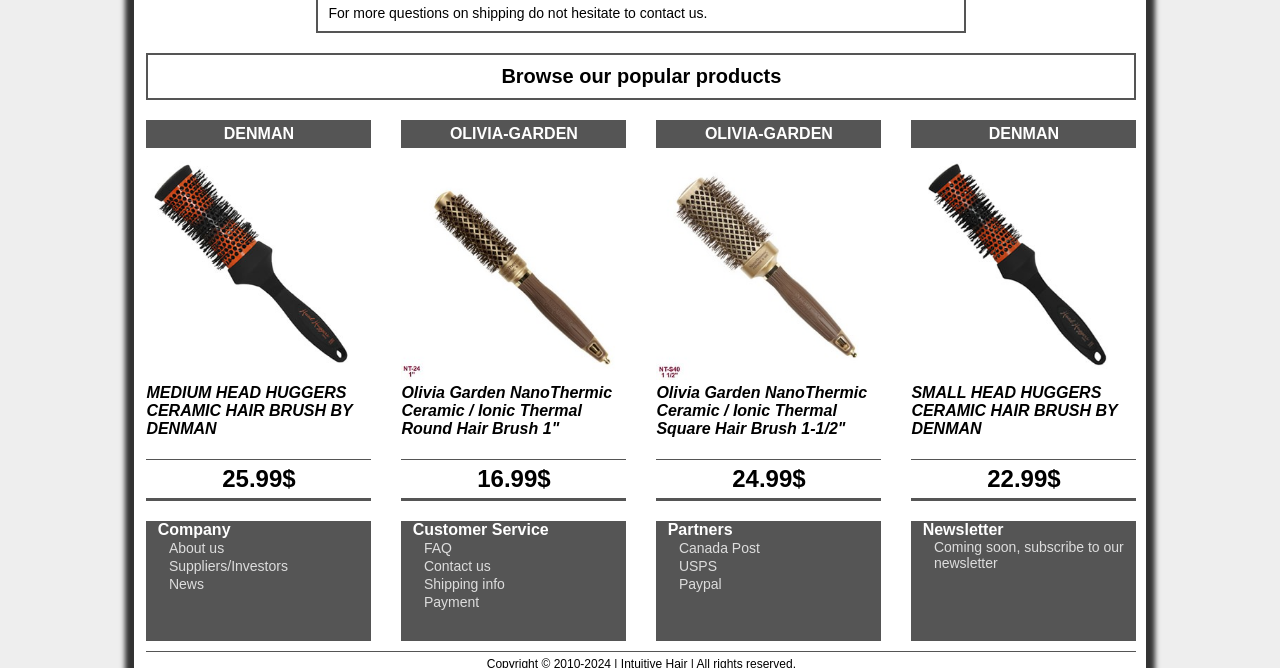Locate the bounding box of the UI element with the following description: "Payment".

[0.314, 0.889, 0.374, 0.913]